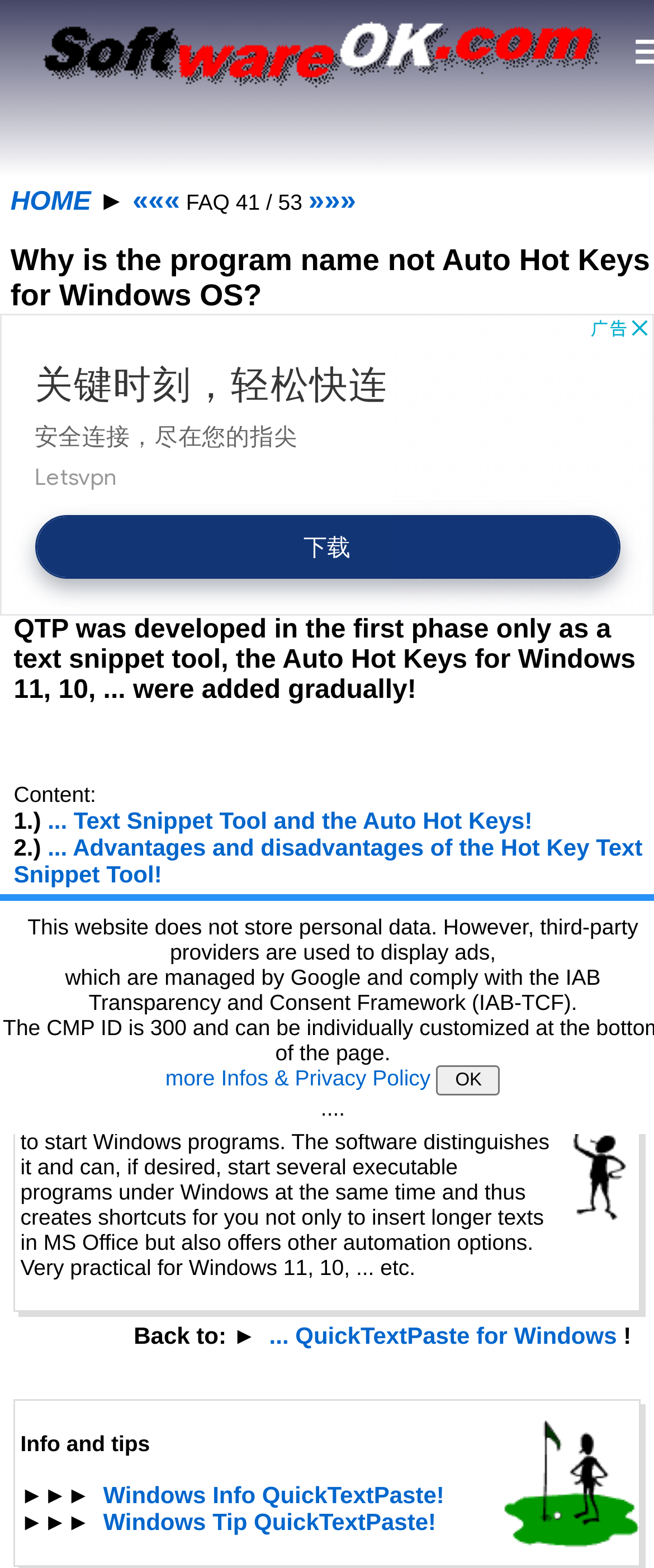Illustrate the webpage thoroughly, mentioning all important details.

The webpage appears to be a FAQ page or an informational page about a software called QTP (QuickTextPaste). At the top of the page, there is a logo image "Software-OK" on the left side, and a navigation menu on the right side with links to "HOME" and other pages.

Below the navigation menu, there is a heading that asks "Why is the program name not Auto Hot Keys for Windows OS?" followed by a table of contents with links to different sections of the page.

The main content of the page is divided into sections, each with its own heading. The first section explains that QTP was initially developed as a text snippet tool, but later added Auto Hot Keys for Windows 11, 10, and other versions. There is also a brief description of the software's features, including its ability to assign keys to start Windows programs and create shortcuts.

The next section appears to be a list of advantages and disadvantages of the Hot Key Text Snippet Tool, with links to more information. Below this, there is a detailed explanation of how the software can be used as auto hotkeys for Windows, including its ability to start multiple executable programs at the same time.

Further down the page, there are links to related pages, including "QuickTextPaste for Windows" and "Windows Info QuickTextPaste" and "Windows Tip QuickTextPaste". There is also a section with information about the website's privacy policy and a button to accept or decline the use of third-party providers for displaying ads.

At the bottom of the page, there is a notice about the website's privacy policy and a link to more information.